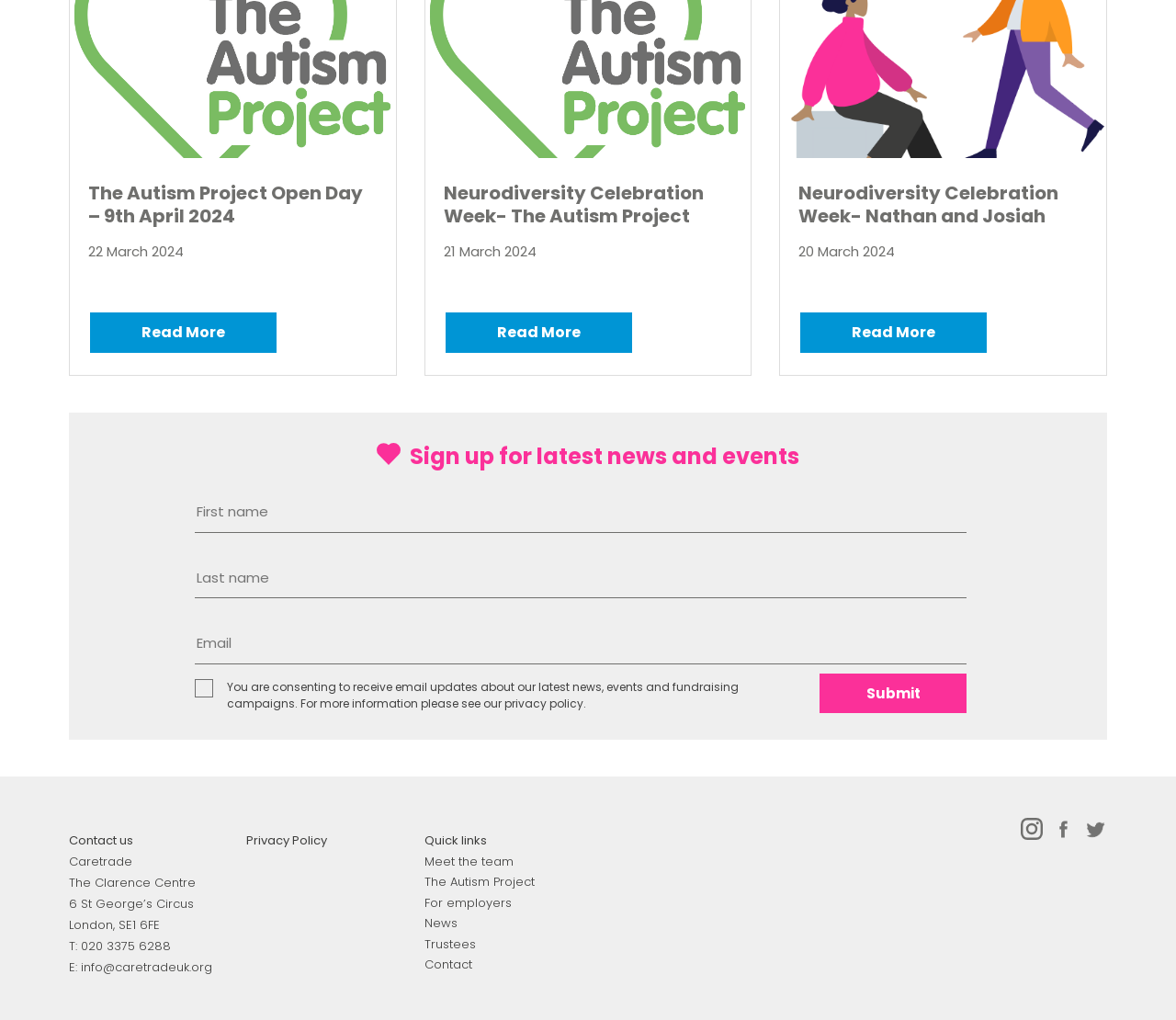Based on the element description Read More, identify the bounding box of the UI element in the given webpage screenshot. The coordinates should be in the format (top-left x, top-left y, bottom-right x, bottom-right y) and must be between 0 and 1.

[0.681, 0.307, 0.839, 0.346]